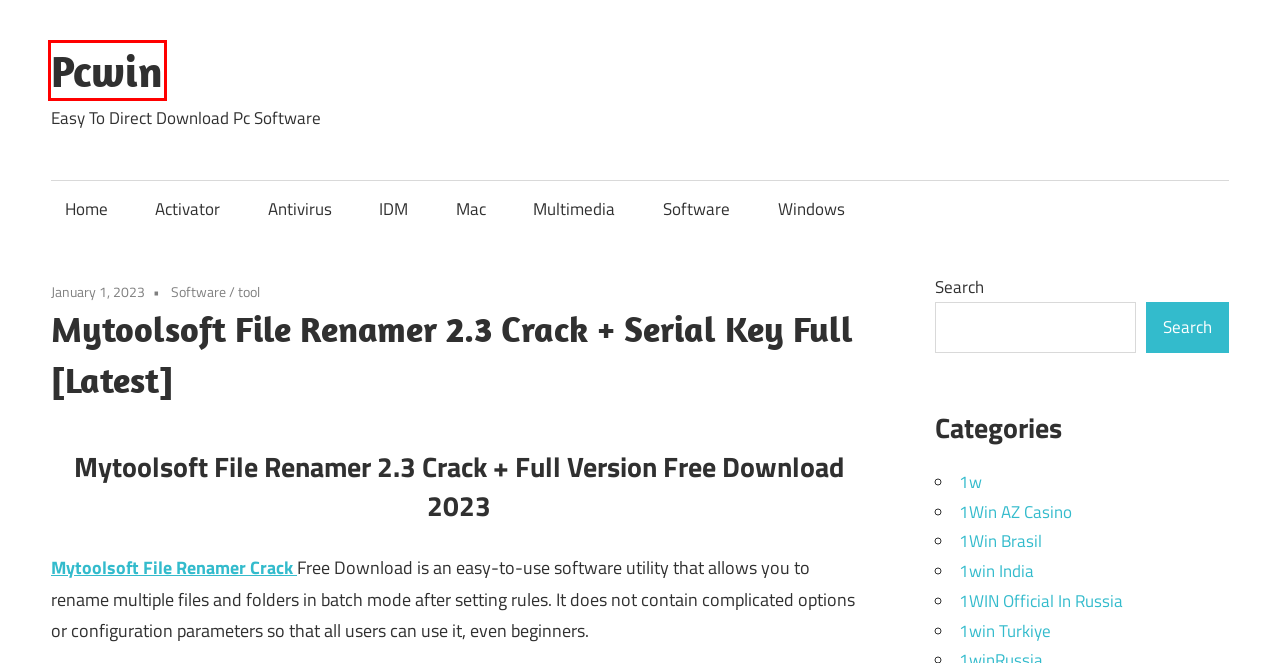You see a screenshot of a webpage with a red bounding box surrounding an element. Pick the webpage description that most accurately represents the new webpage after interacting with the element in the red bounding box. The options are:
A. Software Archives - Pcwin
B. 1win India Archives - Pcwin
C. Windows Archives - Pcwin
D. 1Win AZ Casino Archives - Pcwin
E. Multimedia Archives - Pcwin
F. Mac Archives - Pcwin
G. Pcwin - Easy To Direct Download Pc Software
H. 1w Archives - Pcwin

G